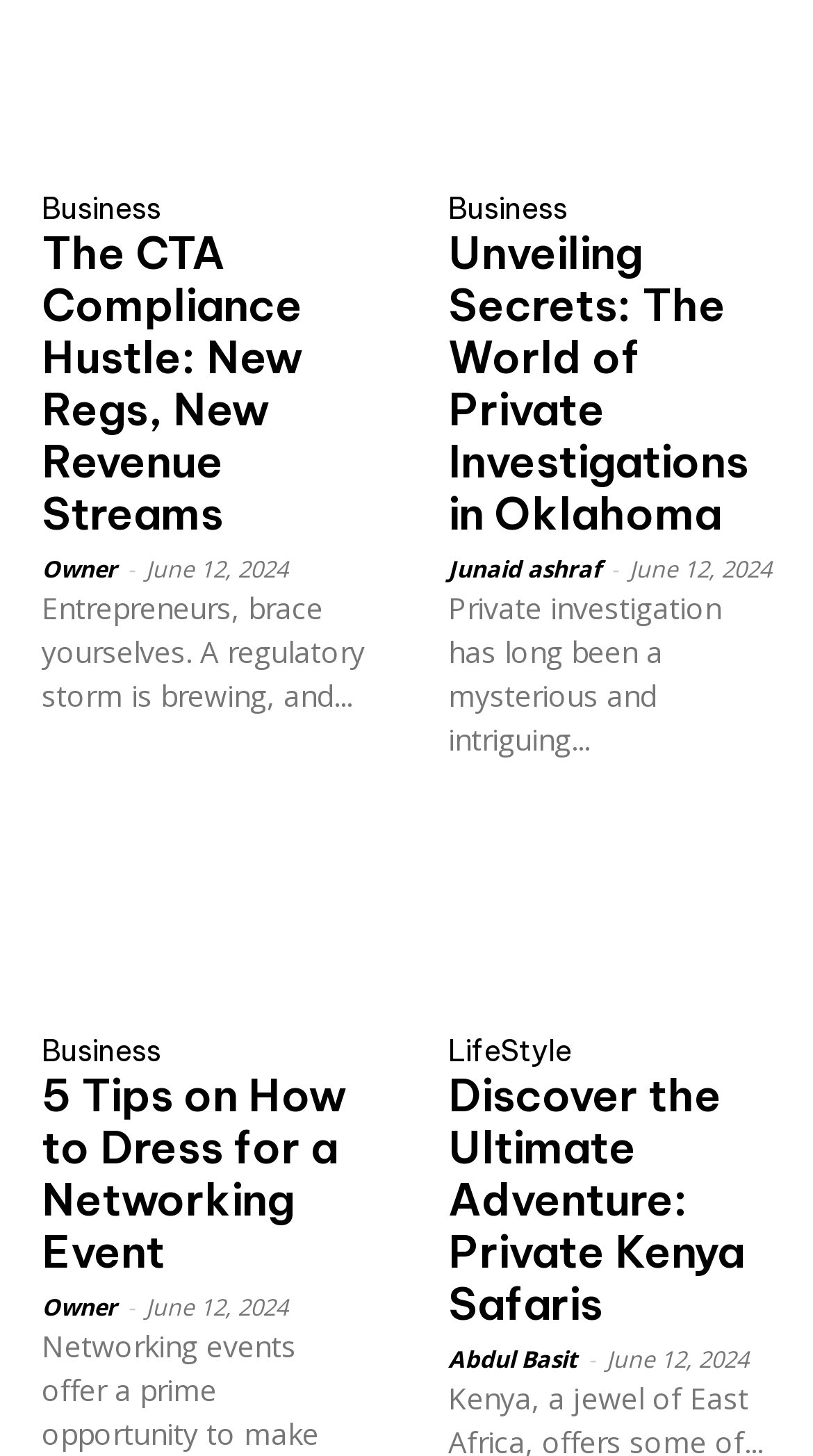What category does the fourth article belong to?
Please provide a single word or phrase as your answer based on the image.

LifeStyle